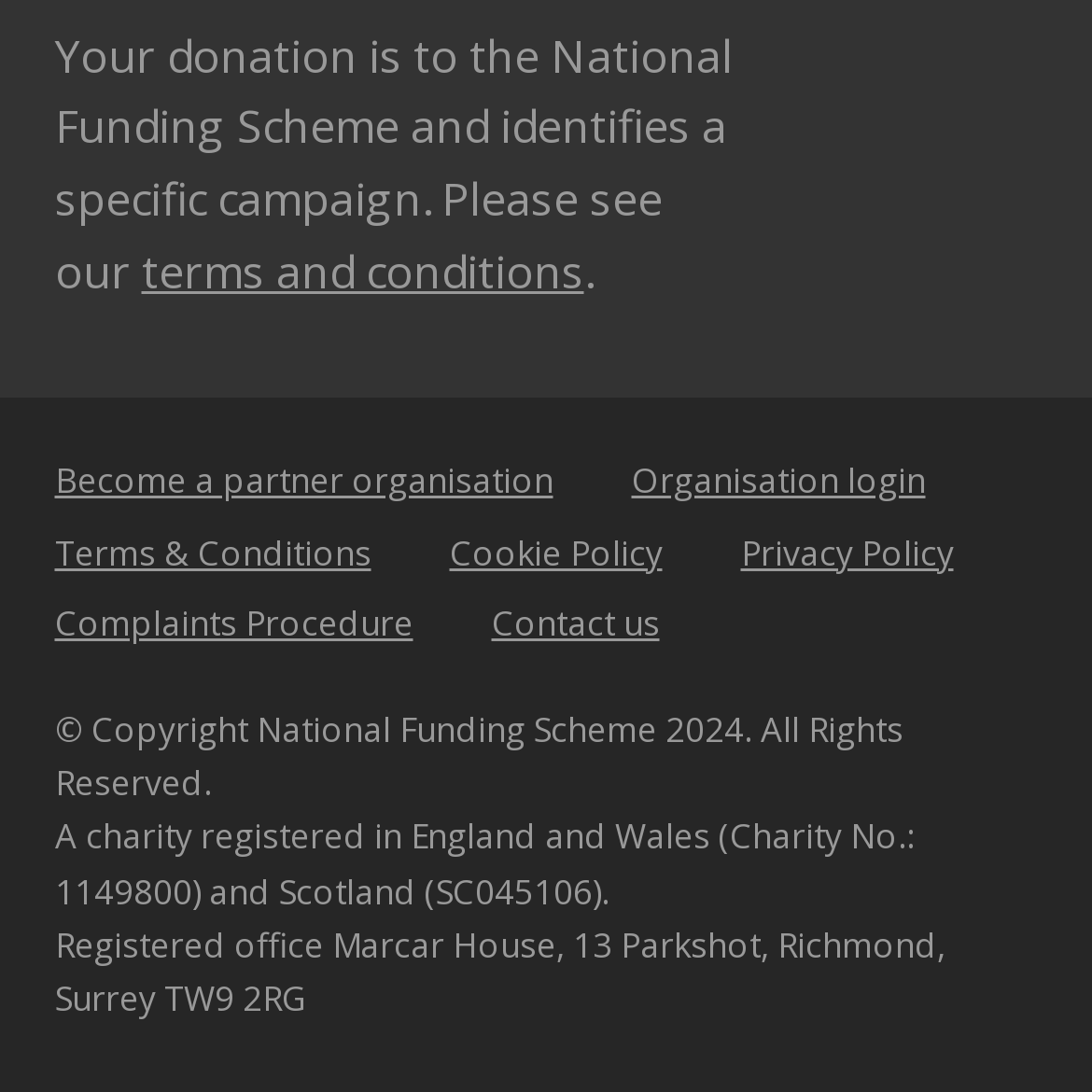Using the description: "Complaints Procedure", identify the bounding box of the corresponding UI element in the screenshot.

[0.05, 0.55, 0.378, 0.593]